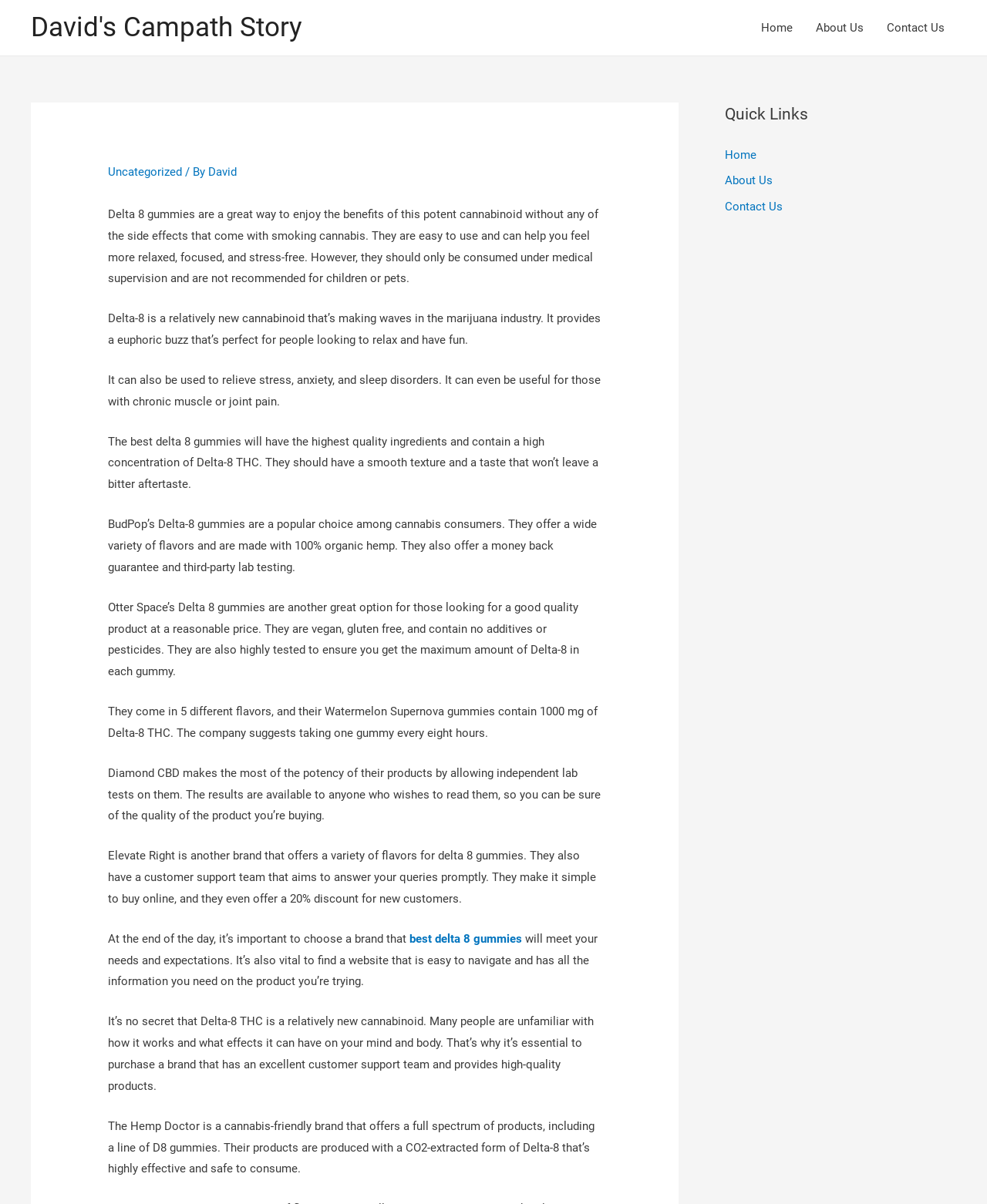What is the purpose of Delta 8 gummies?
Answer the question in as much detail as possible.

According to the webpage, Delta 8 gummies are a great way to enjoy the benefits of this potent cannabinoid without any of the side effects that come with smoking cannabis. They are easy to use and can help you feel more relaxed, focused, and stress-free.